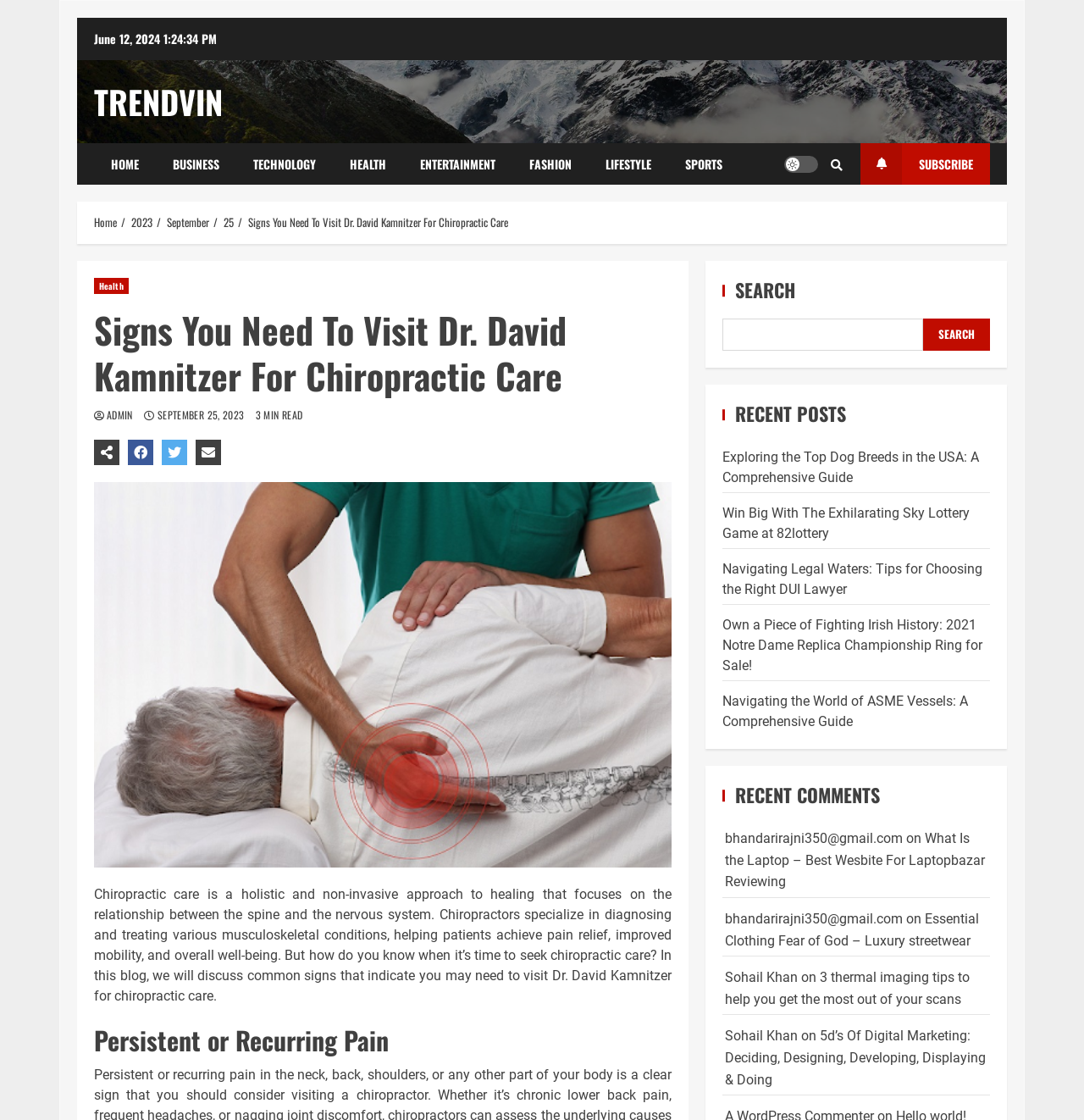Using details from the image, please answer the following question comprehensively:
What is the function of the button in the search section?

The function of the button in the search section can be found by examining the button's text, which is 'SEARCH', indicating that it is used to initiate a search query.